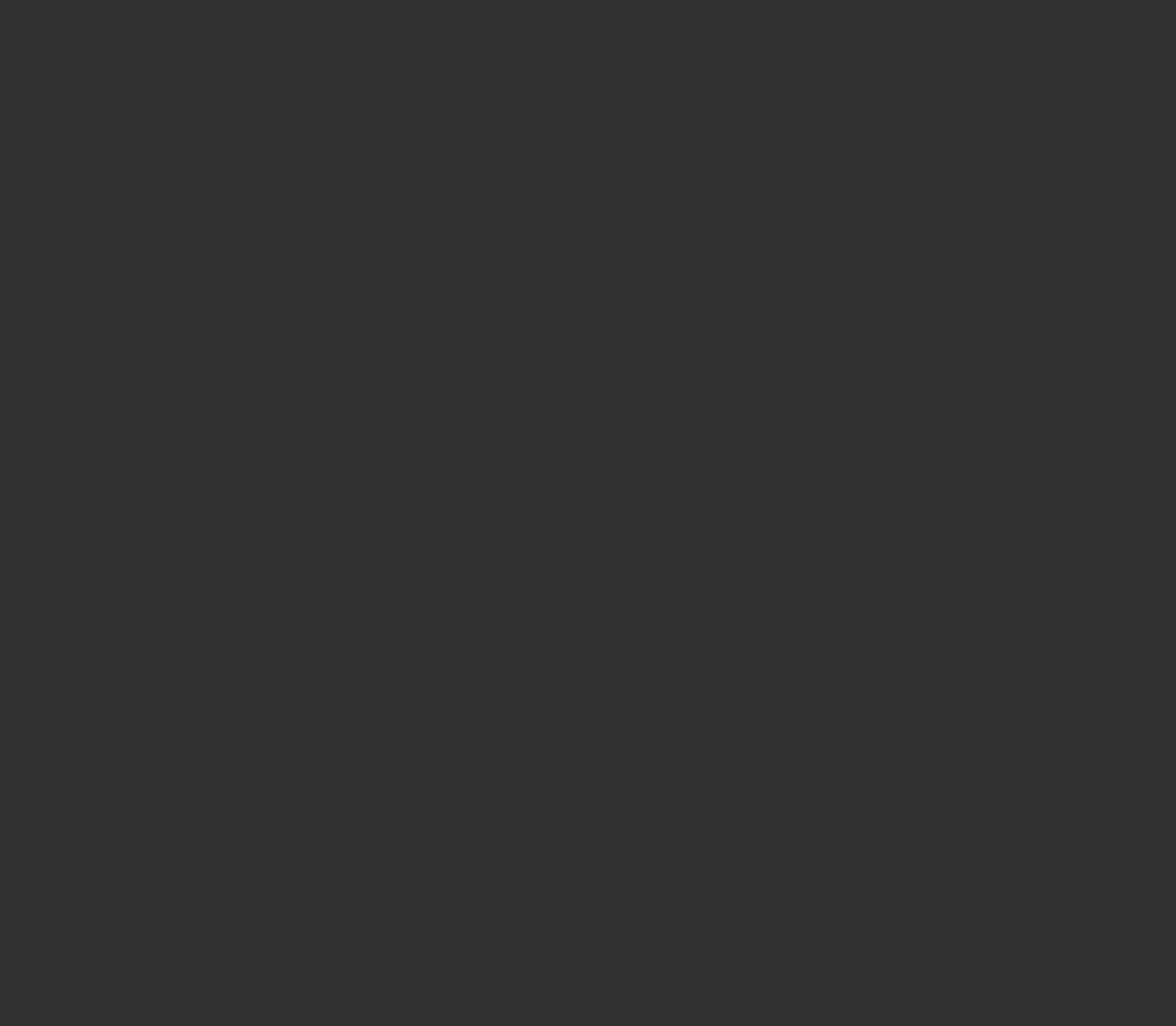Please identify the bounding box coordinates of the element I need to click to follow this instruction: "Enter your birthday".

[0.031, 0.742, 0.141, 0.757]